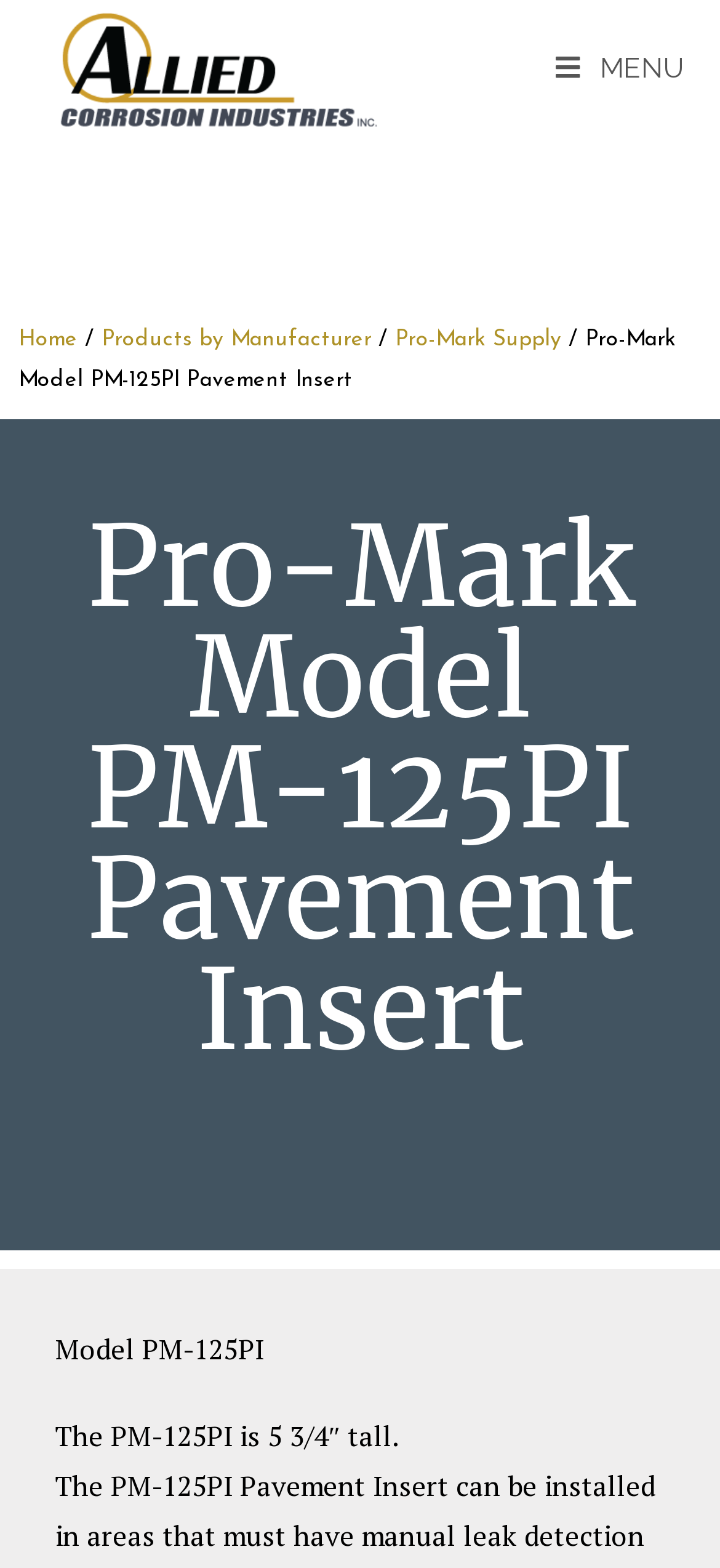What is the company name of the website? Using the information from the screenshot, answer with a single word or phrase.

Allied Corrosion Industries, Inc.